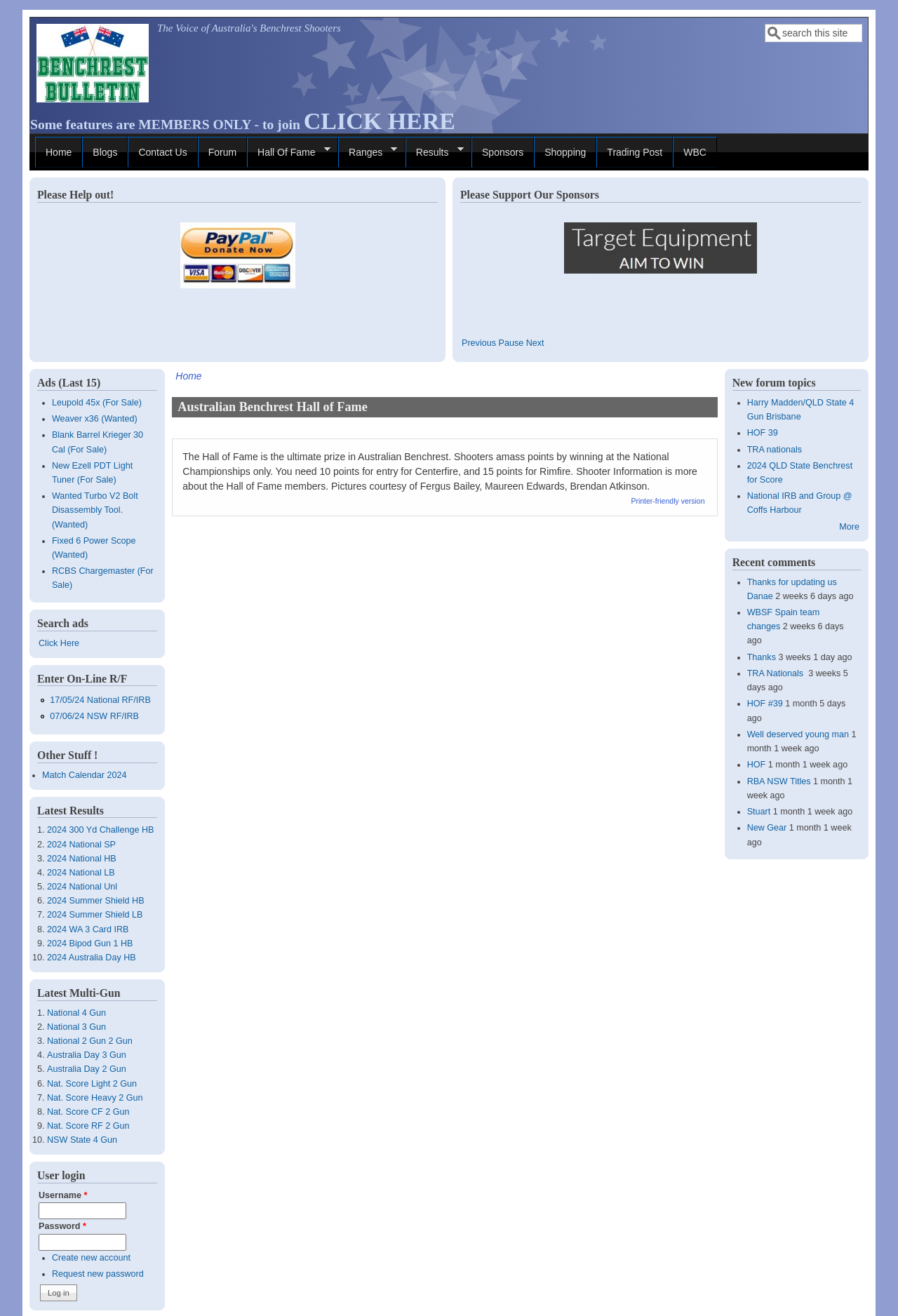Please identify the bounding box coordinates of the area I need to click to accomplish the following instruction: "Enter On-Line R/F".

[0.041, 0.51, 0.175, 0.522]